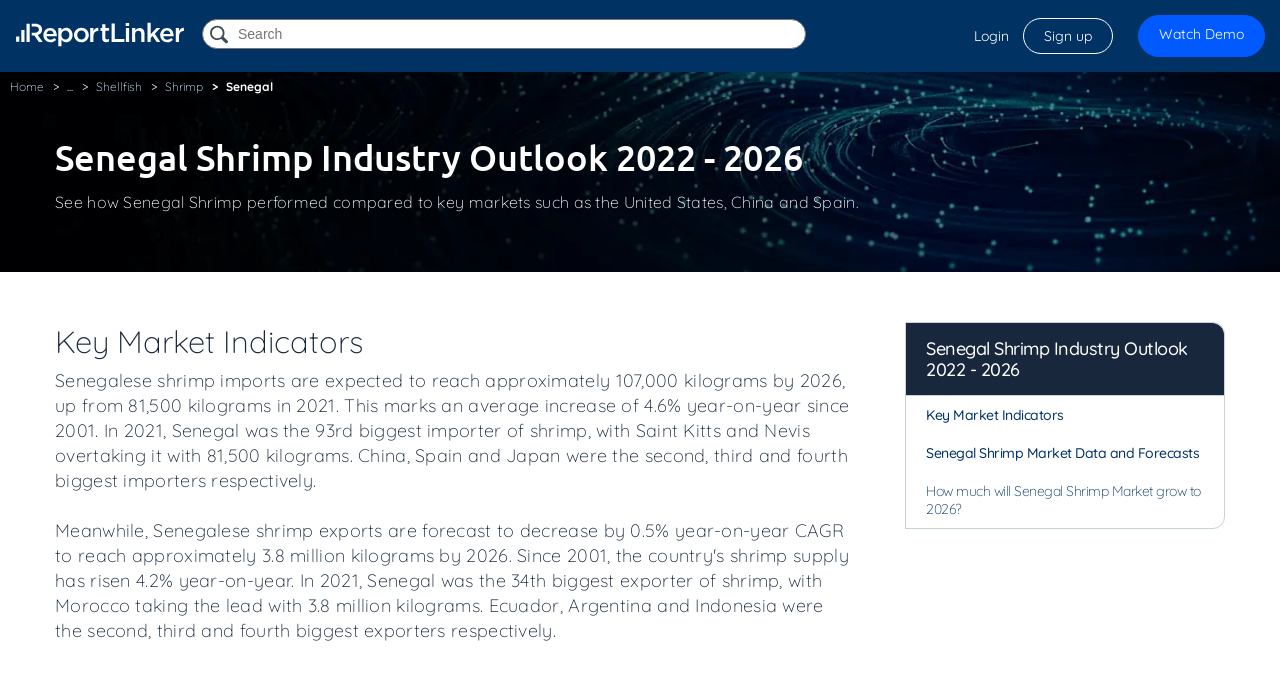Please analyze the image and give a detailed answer to the question:
What is the industry outlook about?

The question is asking about the industry outlook on the webpage. By looking at the heading 'Senegal Shrimp Industry Outlook 2022 - 2026' and the static text 'See how Senegal Shrimp performed compared to key markets such as the United States, China and Spain.', we can infer that the industry outlook is about Senegal Shrimp.